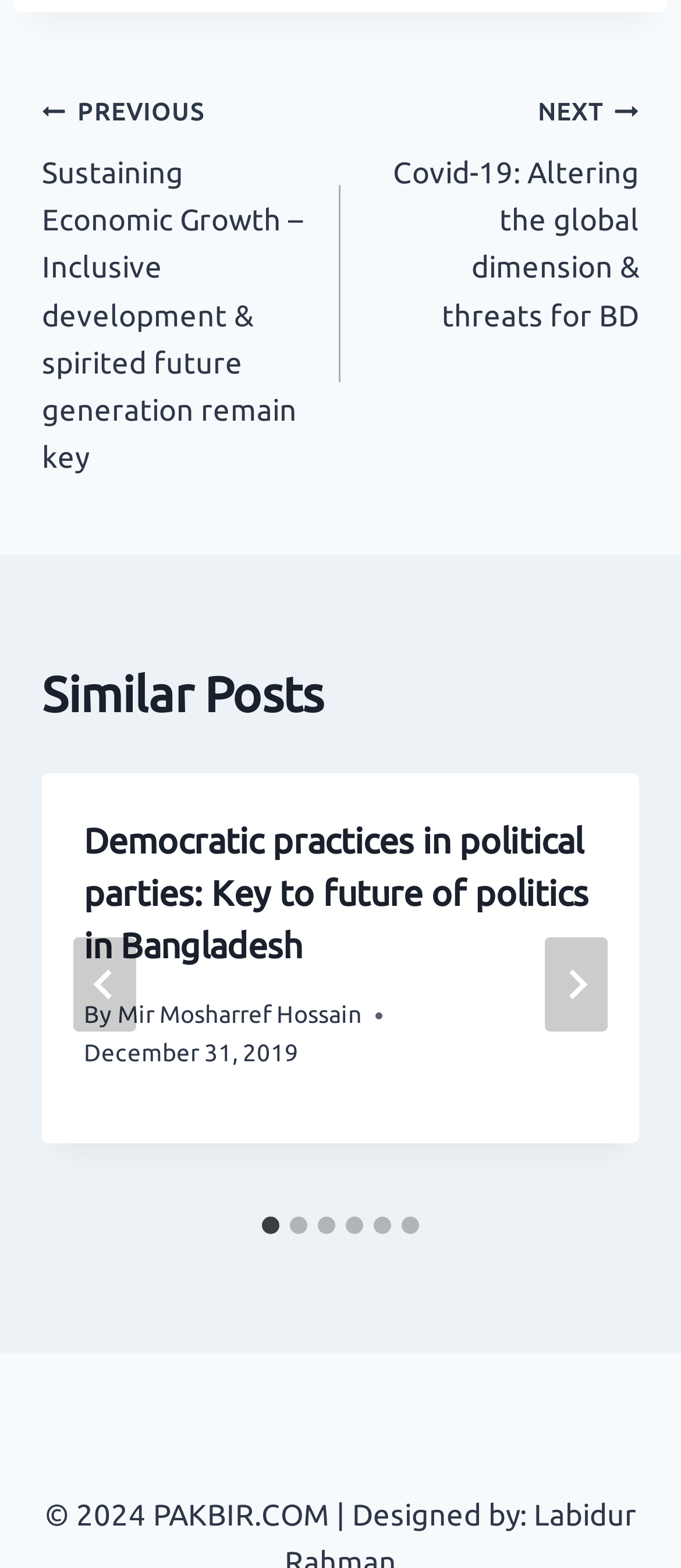Identify the bounding box coordinates of the area that should be clicked in order to complete the given instruction: "Go to last slide". The bounding box coordinates should be four float numbers between 0 and 1, i.e., [left, top, right, bottom].

[0.108, 0.598, 0.2, 0.658]